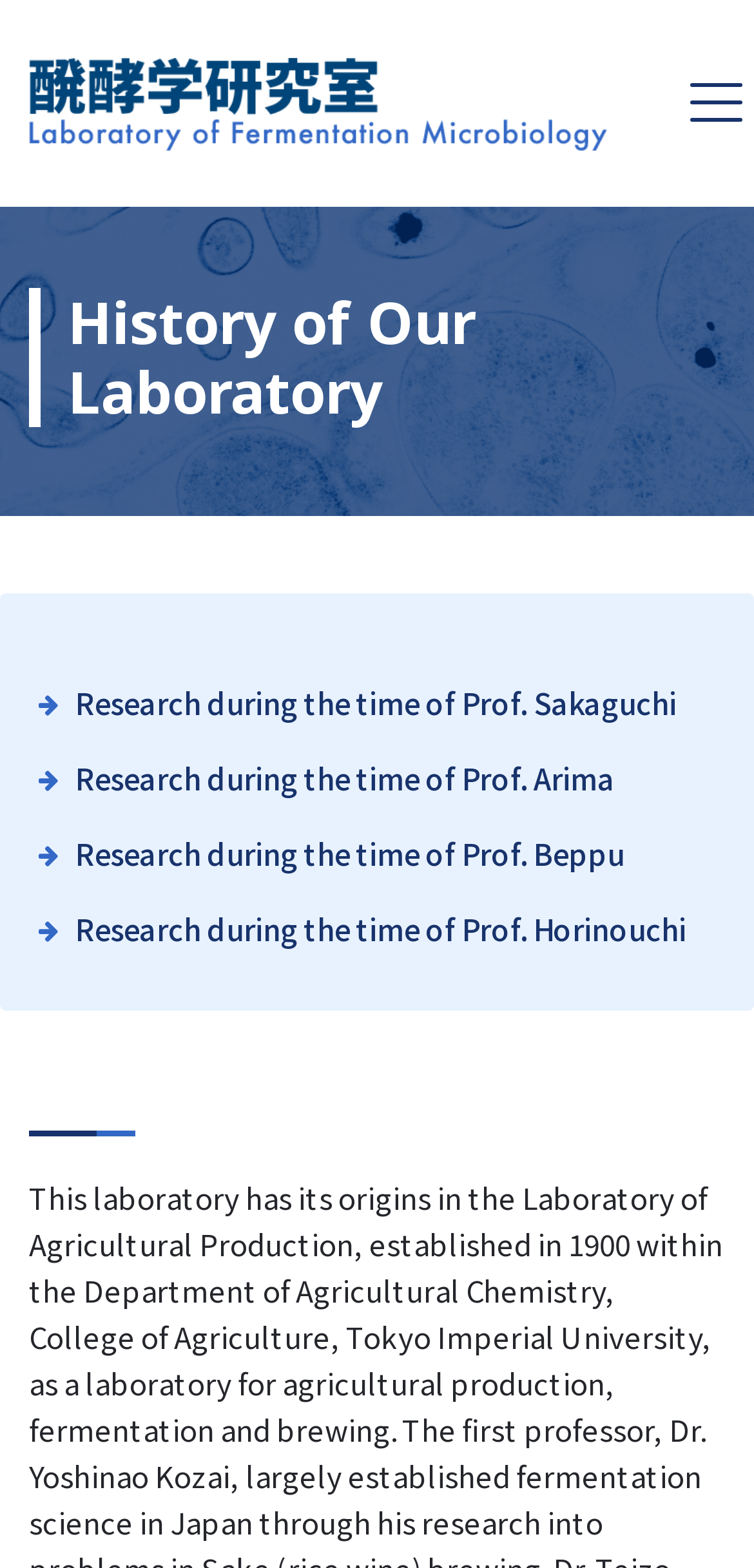Answer the following inquiry with a single word or phrase:
How many sections are there in the webpage?

3